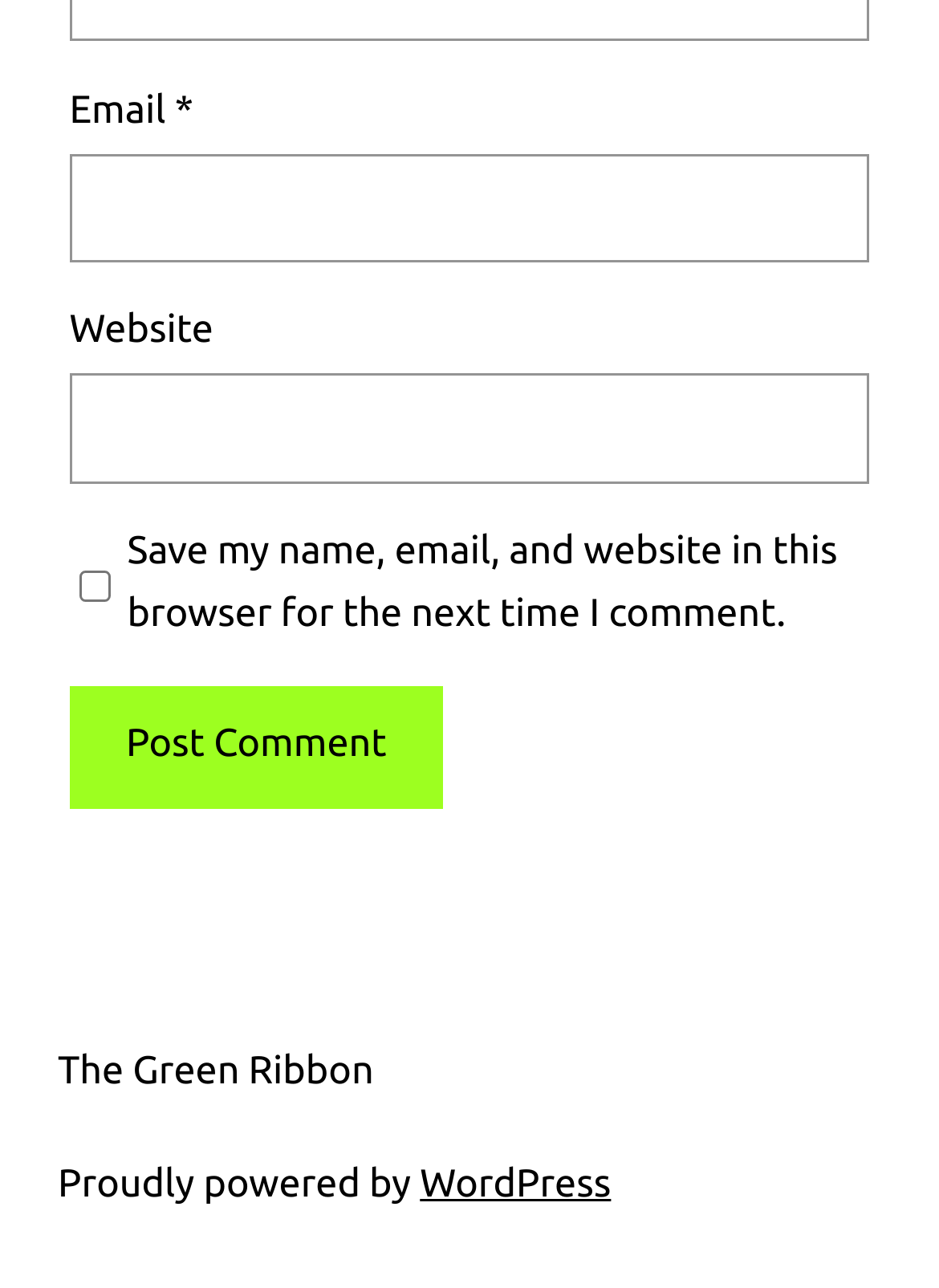Using the provided description: "WordPress", find the bounding box coordinates of the corresponding UI element. The output should be four float numbers between 0 and 1, in the format [left, top, right, bottom].

[0.447, 0.903, 0.651, 0.937]